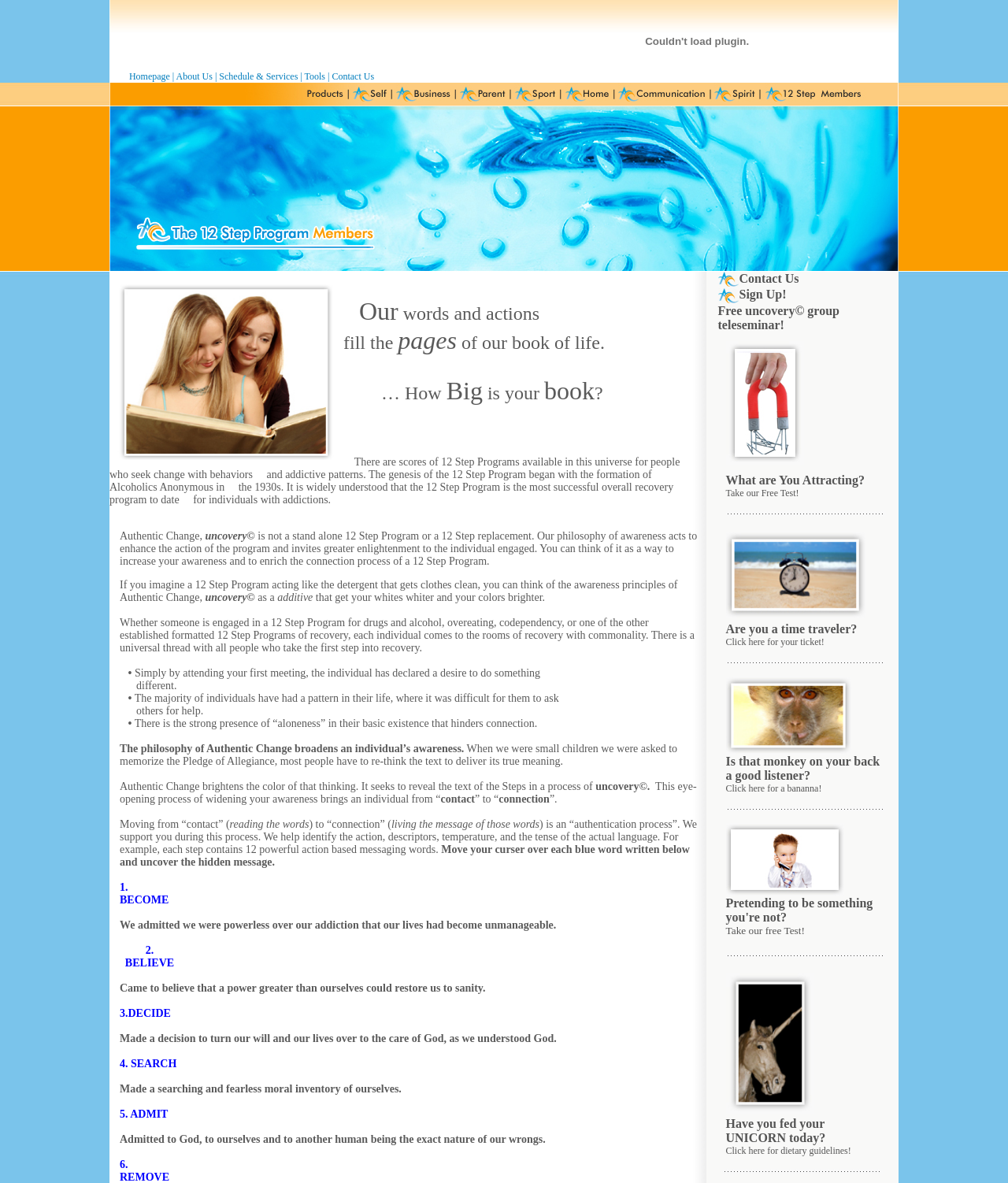Locate the bounding box for the described UI element: "Homepage". Ensure the coordinates are four float numbers between 0 and 1, formatted as [left, top, right, bottom].

[0.128, 0.06, 0.169, 0.069]